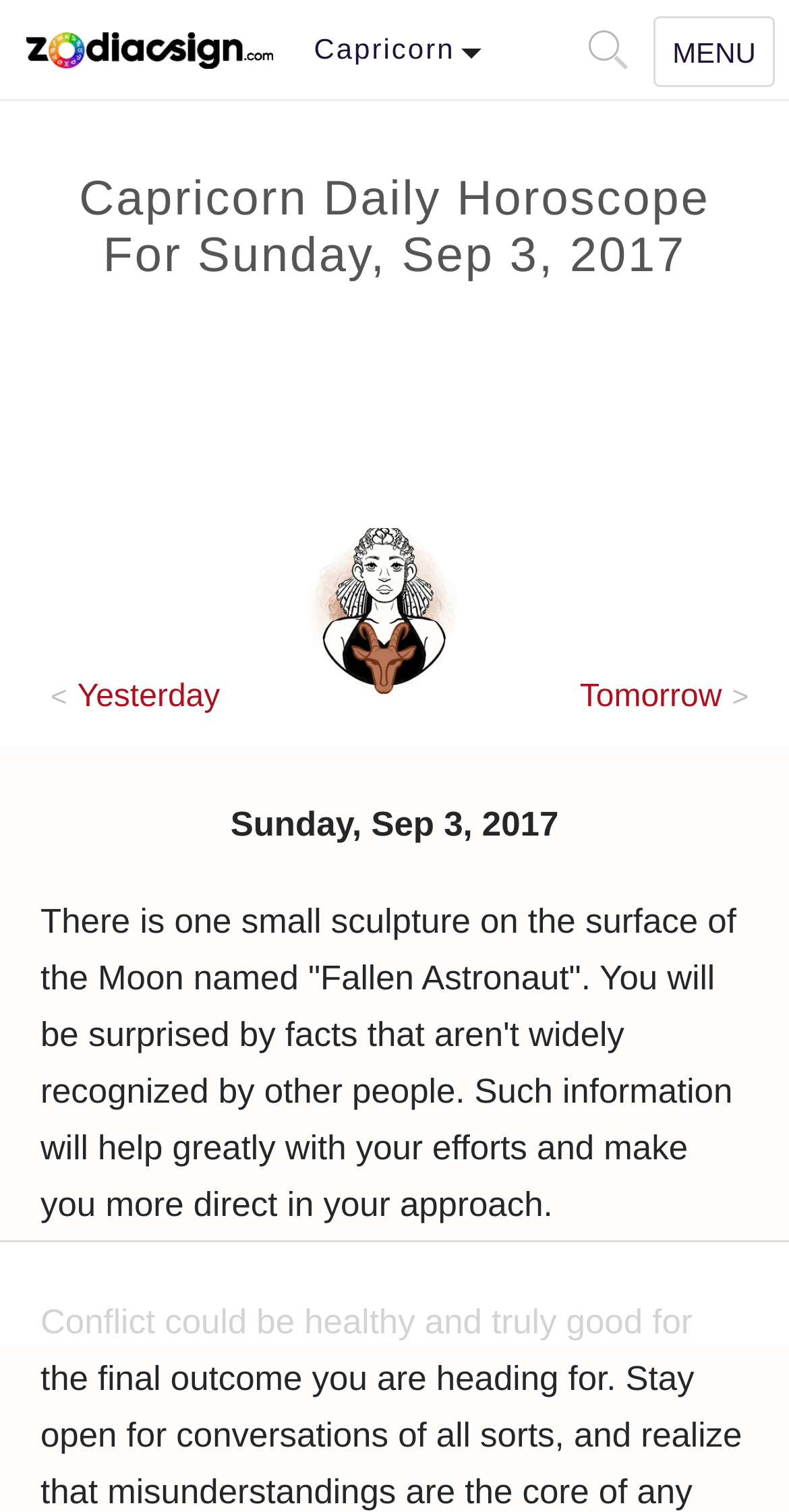Determine the bounding box coordinates of the clickable region to carry out the instruction: "View yesterday's horoscope".

[0.051, 0.45, 0.279, 0.474]